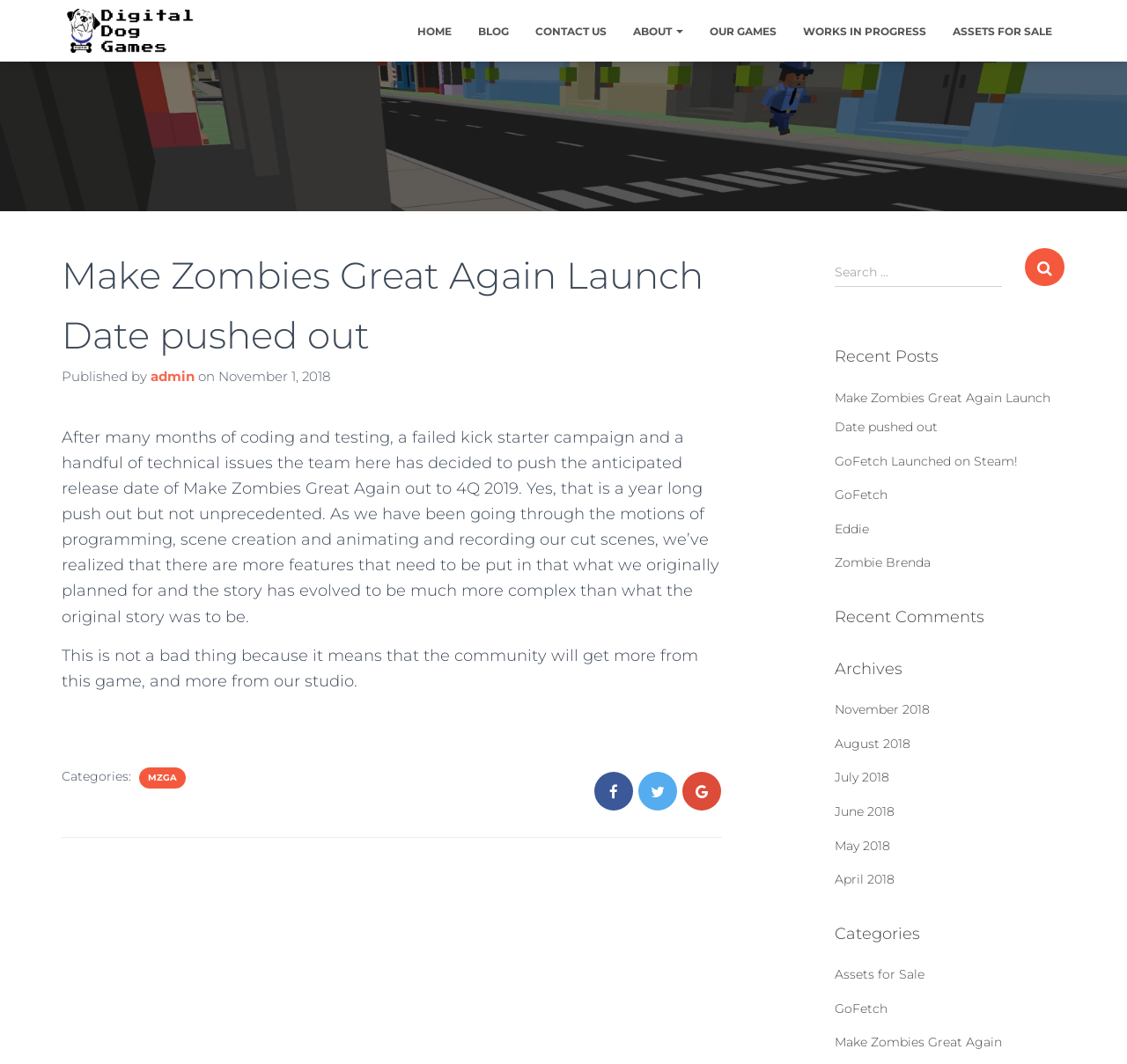Please provide the bounding box coordinates for the element that needs to be clicked to perform the instruction: "Read the recent post about Make Zombies Great Again". The coordinates must consist of four float numbers between 0 and 1, formatted as [left, top, right, bottom].

[0.74, 0.366, 0.932, 0.409]